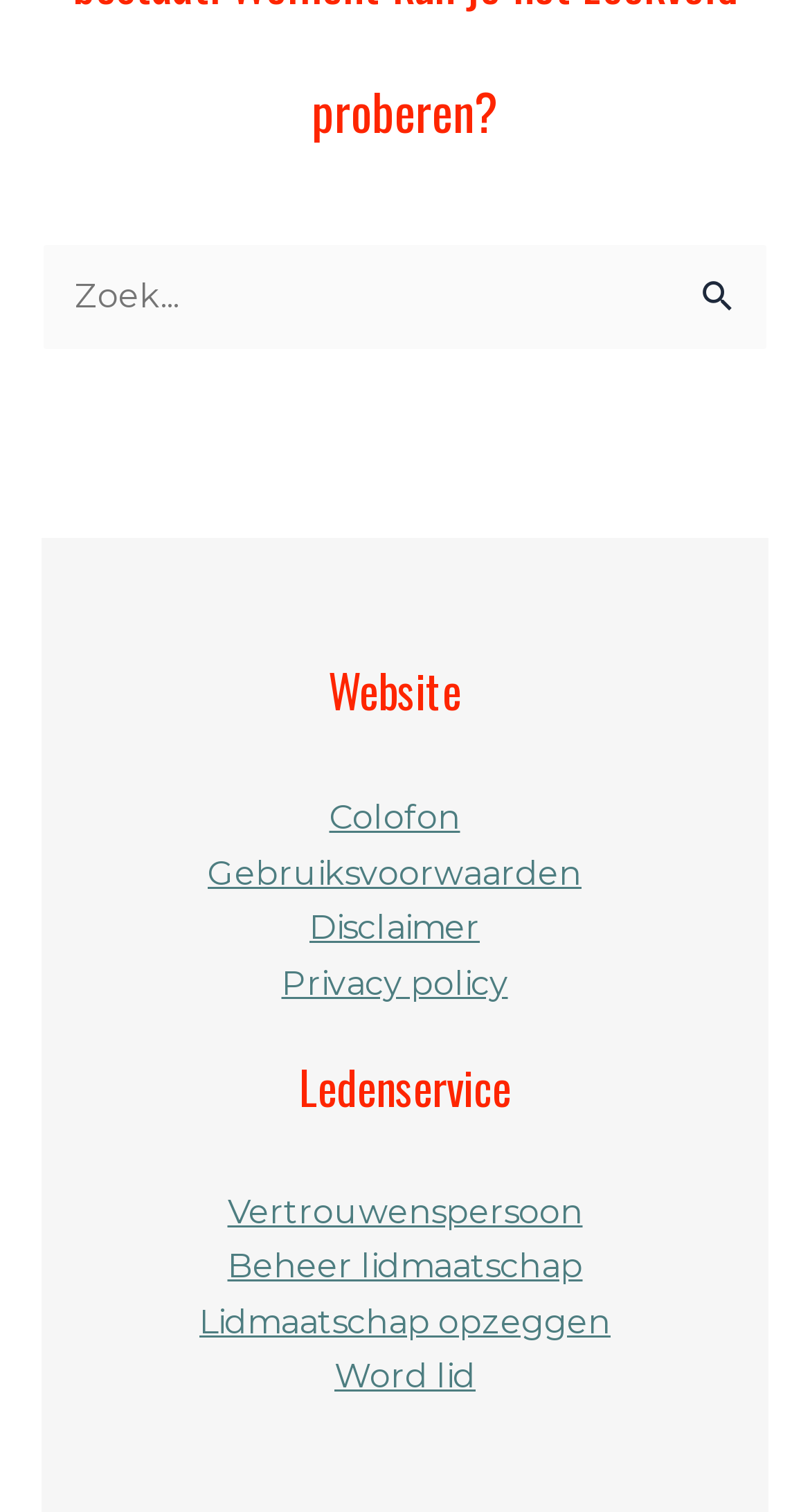Given the element description "Beheer lidmaatschap" in the screenshot, predict the bounding box coordinates of that UI element.

[0.281, 0.824, 0.719, 0.851]